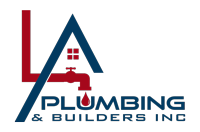With reference to the image, please provide a detailed answer to the following question: What shape represents a roof or structure?

The logo includes a triangular shape that represents a roof or structure, indicating the company's focus on building services, in addition to plumbing.